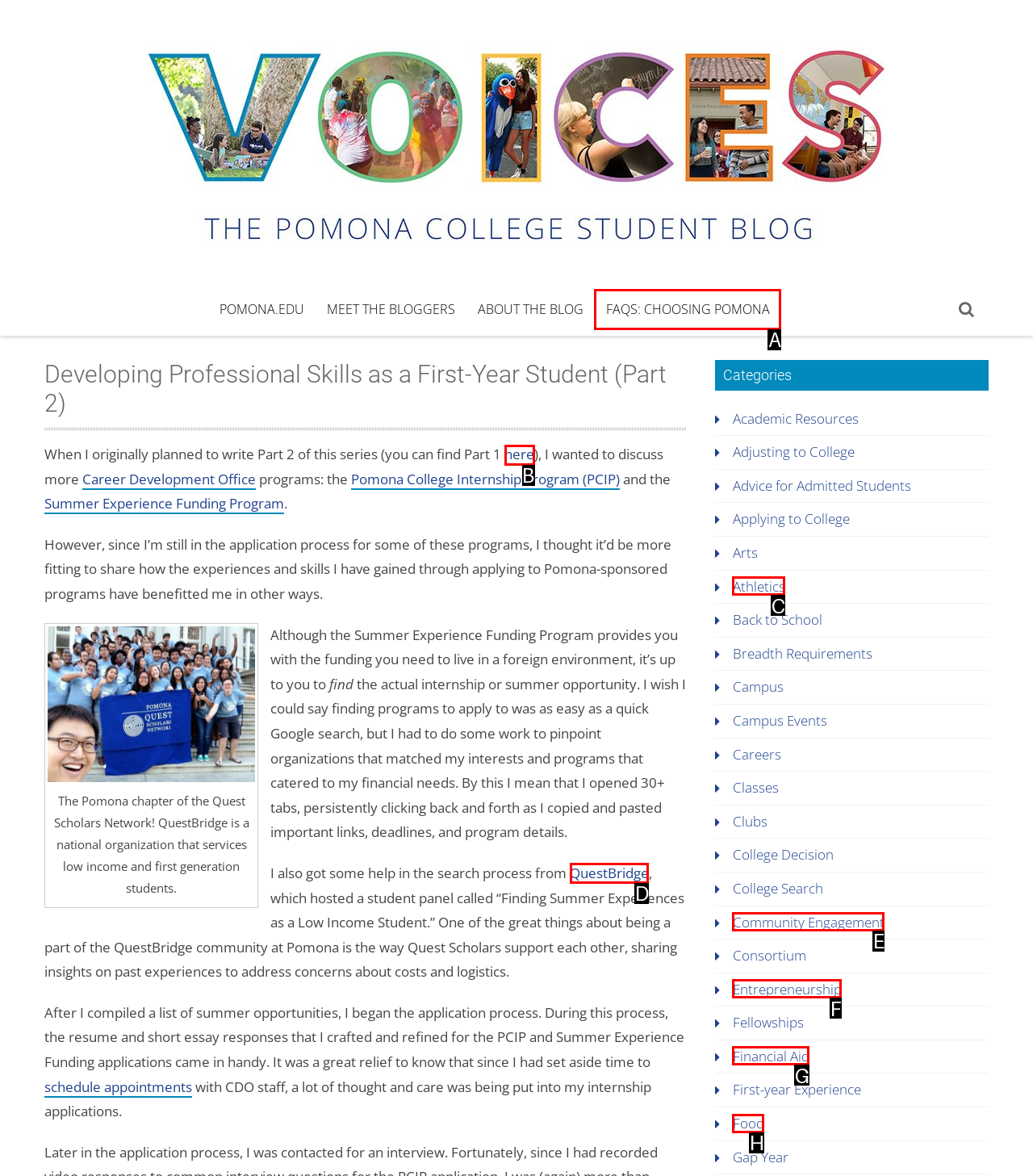Identify the correct UI element to click on to achieve the following task: check the 'QuestBridge' link Respond with the corresponding letter from the given choices.

D